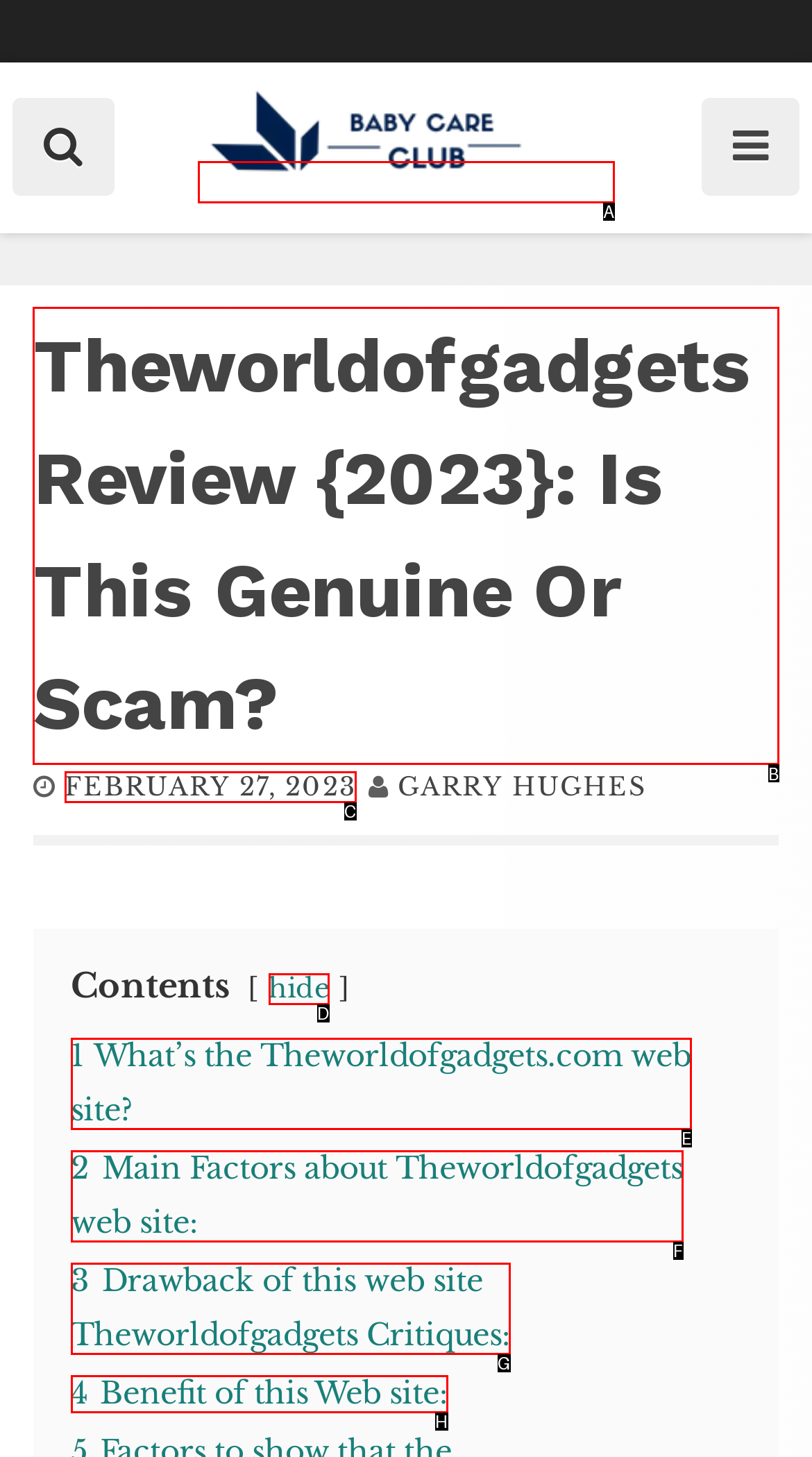Indicate the HTML element that should be clicked to perform the task: Read the Theworldofgadgets review Reply with the letter corresponding to the chosen option.

B